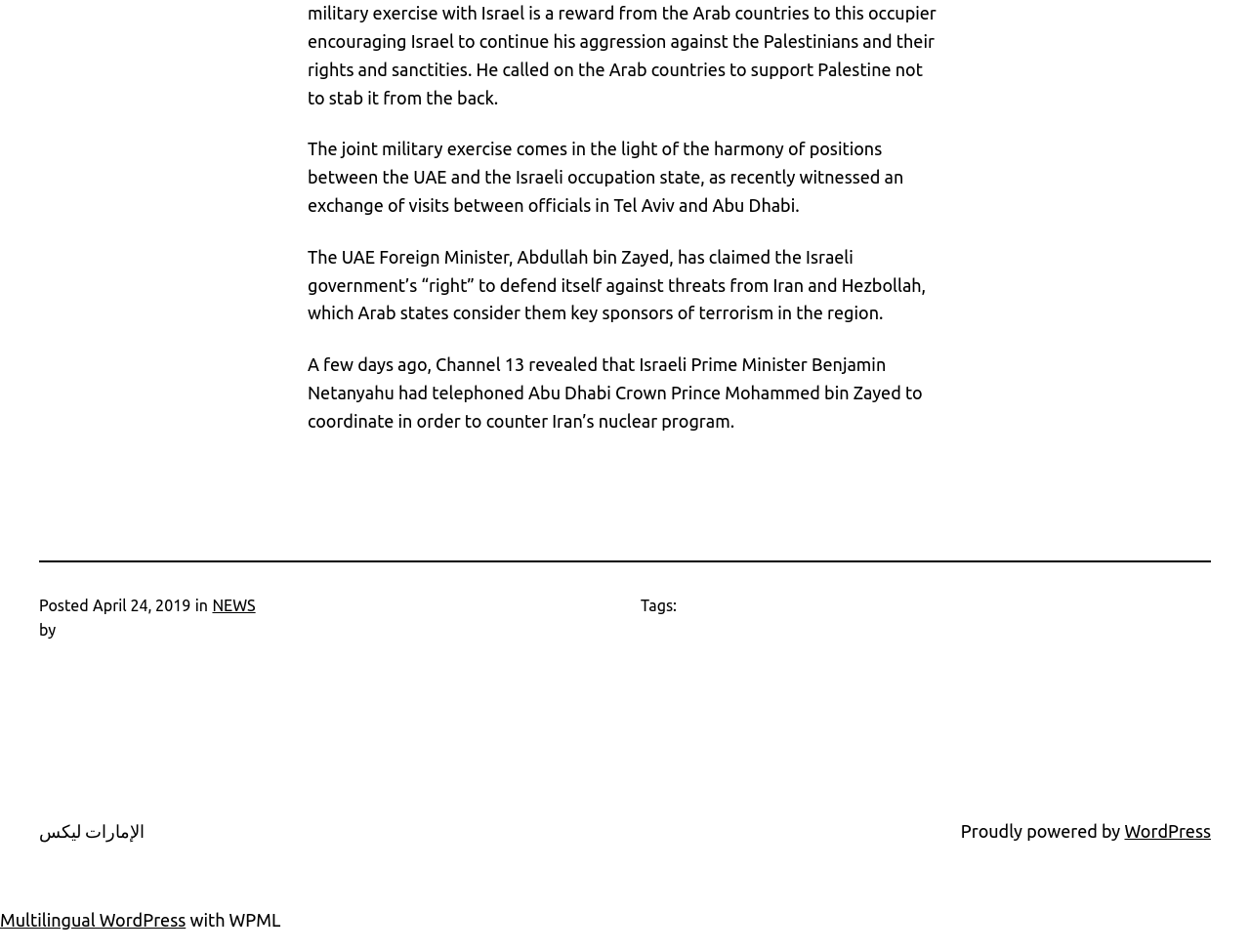Provide the bounding box coordinates for the UI element that is described by this text: "WordPress". The coordinates should be in the form of four float numbers between 0 and 1: [left, top, right, bottom].

[0.9, 0.863, 0.969, 0.884]